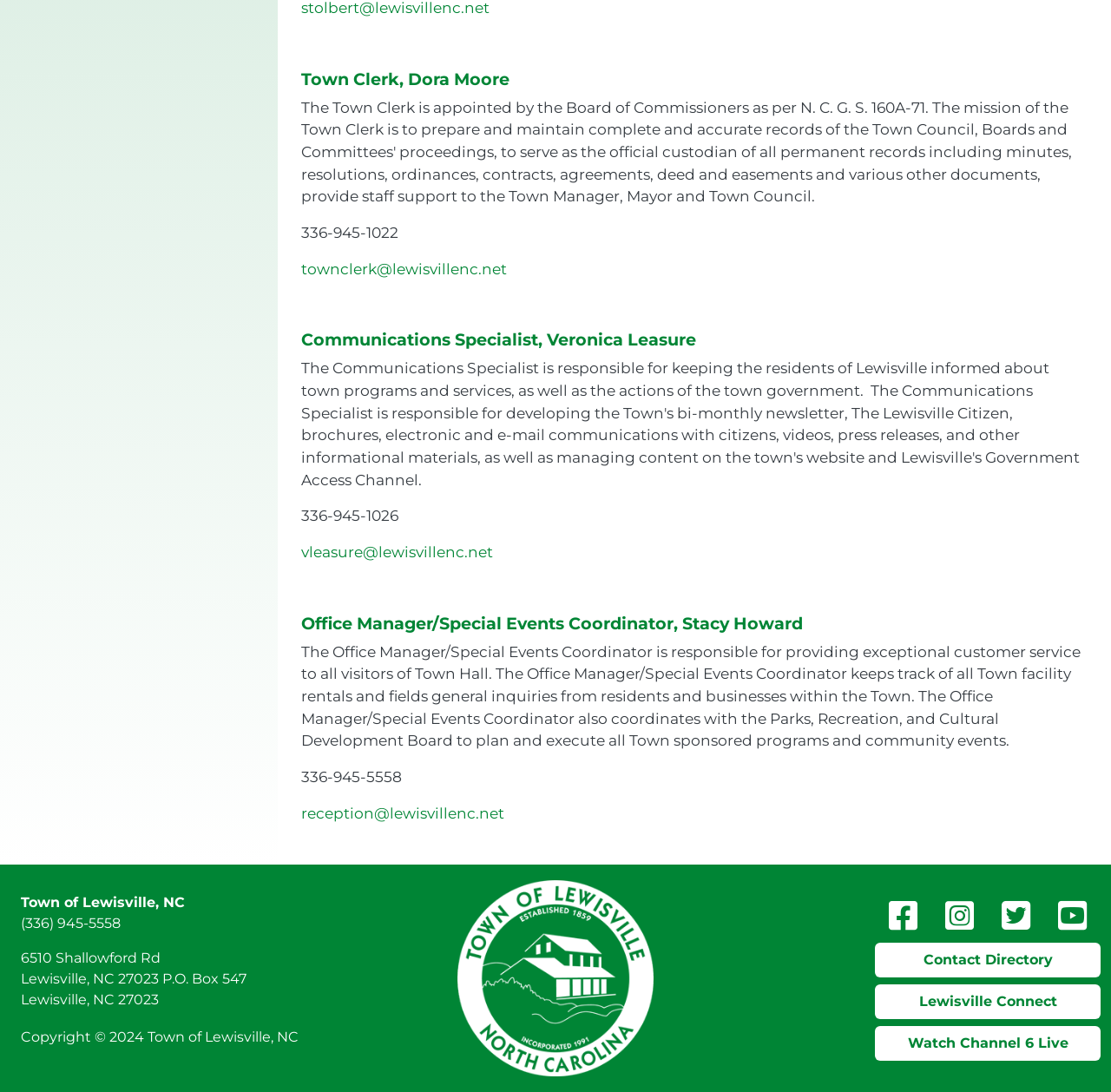Please find the bounding box for the following UI element description. Provide the coordinates in (top-left x, top-left y, bottom-right x, bottom-right y) format, with values between 0 and 1: Lewisville Connect

[0.788, 0.901, 0.991, 0.933]